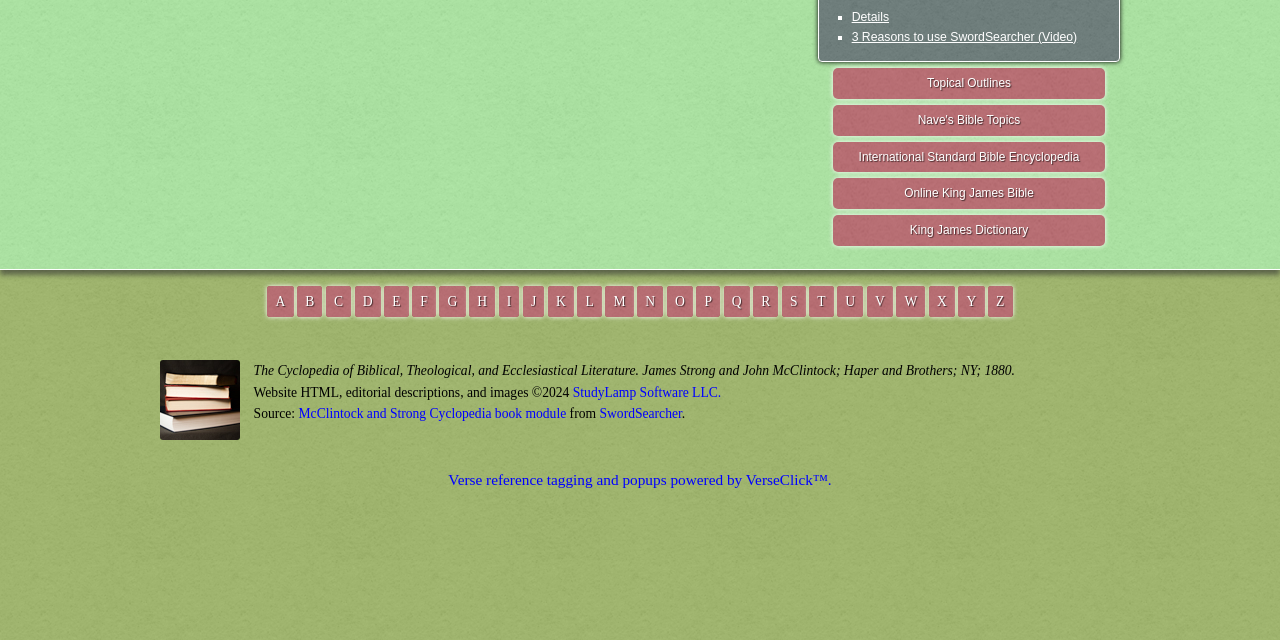Given the description of a UI element: "Topical Outlines", identify the bounding box coordinates of the matching element in the webpage screenshot.

[0.651, 0.106, 0.863, 0.154]